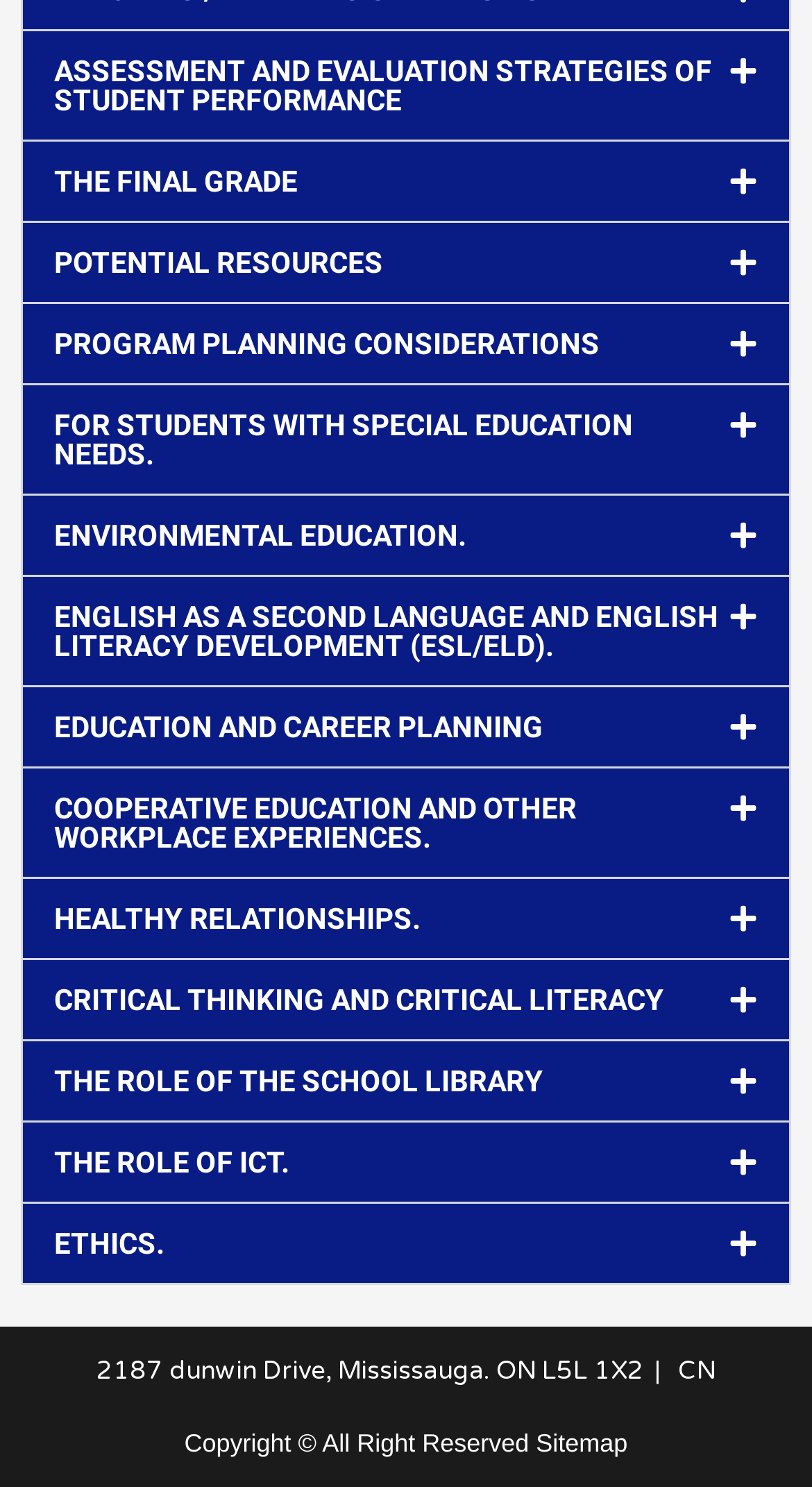Please give a short response to the question using one word or a phrase:
Is there a link to a sitemap on the webpage?

Yes